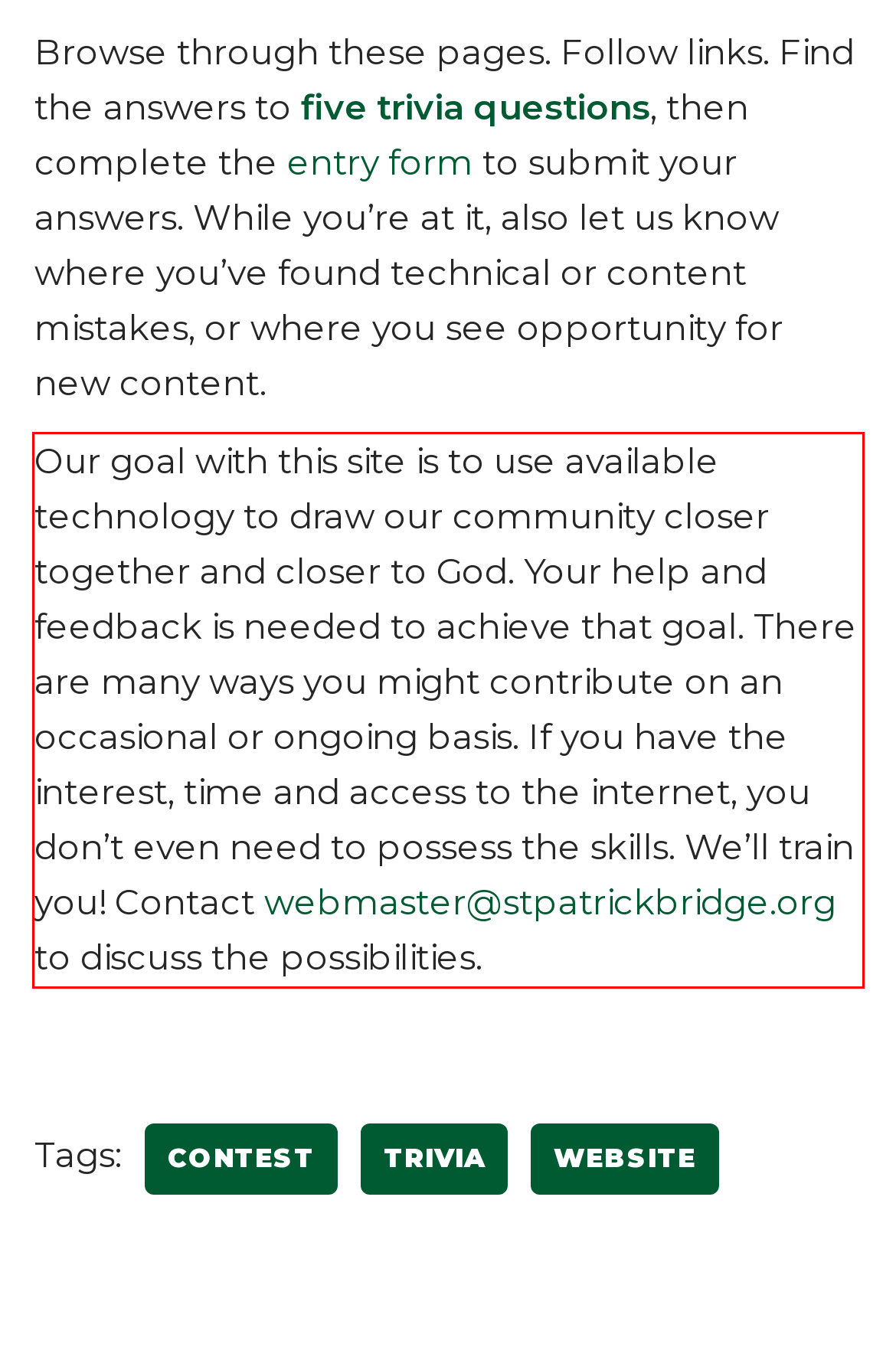Please identify and extract the text from the UI element that is surrounded by a red bounding box in the provided webpage screenshot.

Our goal with this site is to use available technology to draw our community closer together and closer to God. Your help and feedback is needed to achieve that goal. There are many ways you might contribute on an occasional or ongoing basis. If you have the interest, time and access to the internet, you don’t even need to possess the skills. We’ll train you! Contact webmaster@stpatrickbridge.org to discuss the possibilities.